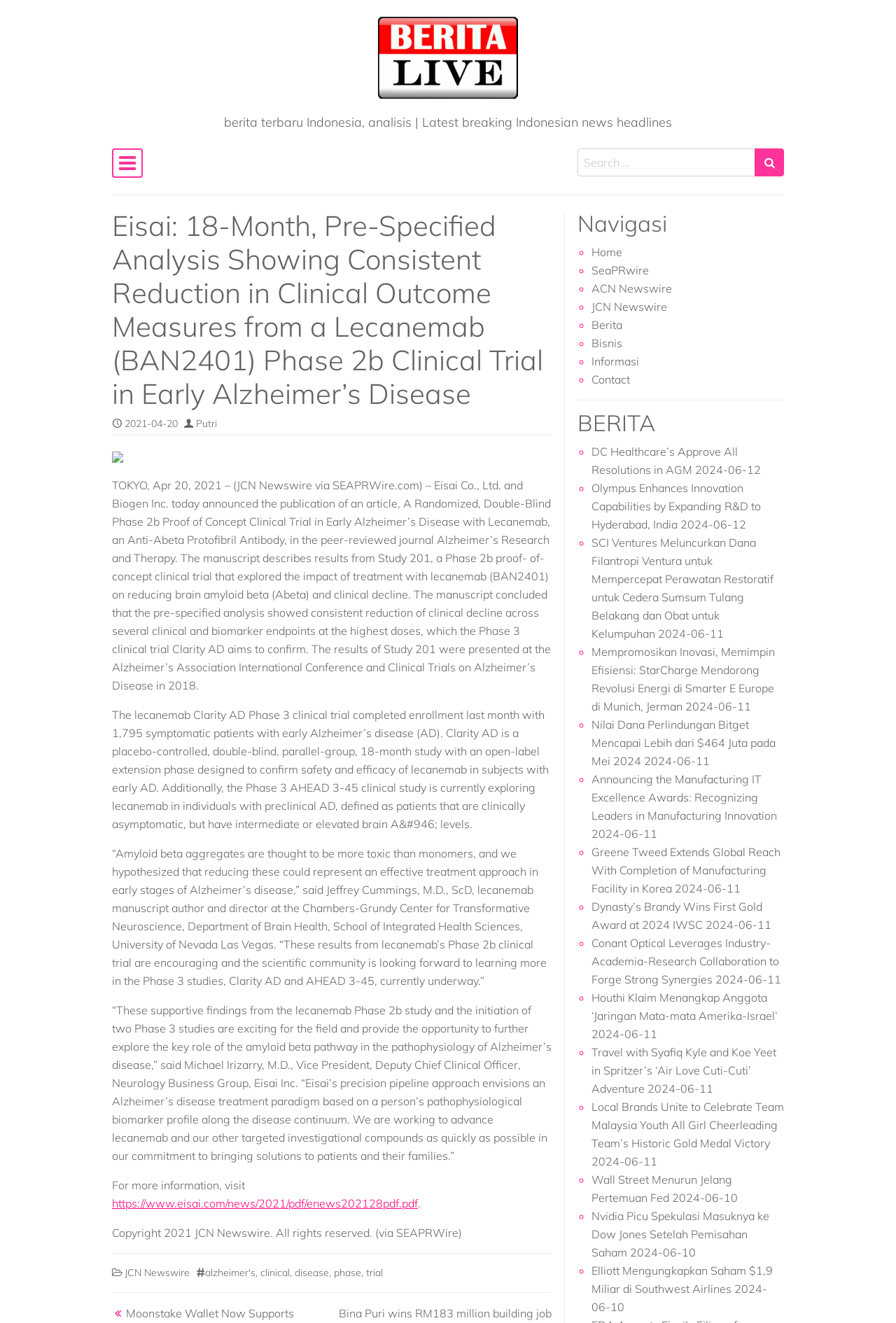Please locate the bounding box coordinates of the element's region that needs to be clicked to follow the instruction: "Search for something". The bounding box coordinates should be provided as four float numbers between 0 and 1, i.e., [left, top, right, bottom].

[0.645, 0.112, 0.843, 0.133]